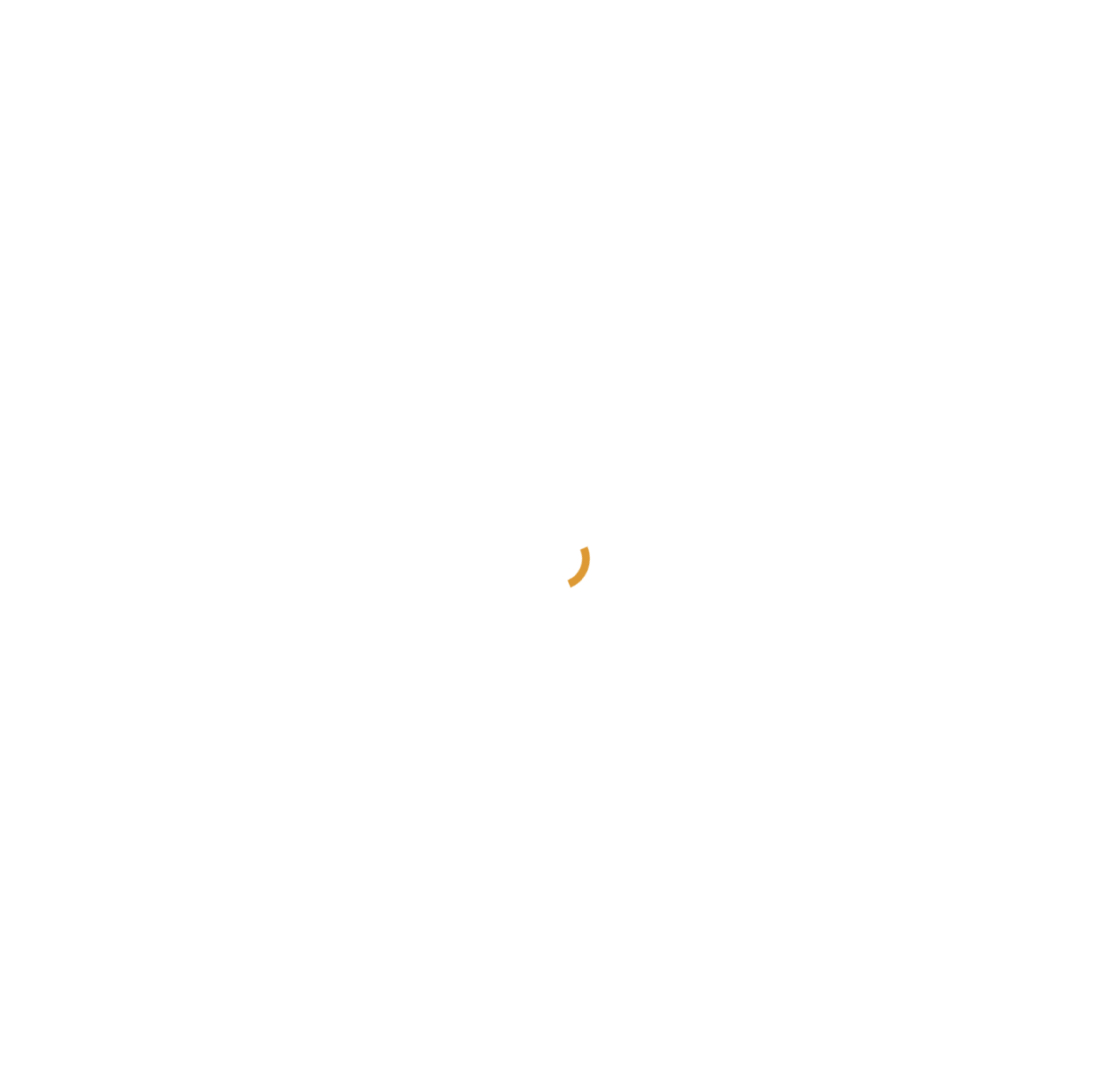Provide a comprehensive description of the webpage.

The webpage is about American Beds, a company that offers mattresses designed with modern bedding technology for complete support and comfort. At the top left corner, there is a call-to-action to contact the company via phone or WhatsApp. Next to it, there is a login link. The company's logo is situated in the middle, with a navigation menu below it, featuring links to the home page, about page, blogs, FAQ, gallery, and contact page.

The main content of the webpage is an article titled "Effective Tips To Reduce The Physiological Impact Of Dyssomnia." The article discusses the medical condition of dyssomnia, its causes, and its effects on physical and mental health. It also provides tips on how to reduce the impact of dyssomnia.

On the right side of the article, there is a section titled "Product categories" with links to various product categories, including adjustable beds, bed linen, beds, benches, duvets, mattresses, nightstands, ottomans, pillows, reclining chairs, and technogel products.

Below the article, there is a filter section where users can filter products by price range and category. The filter section includes two text boxes to input minimum and maximum prices, and a series of radio buttons to select specific product categories.

Throughout the webpage, there are several links and buttons, including a cart icon with a price of 0.000 BHD, indicating that the user's cart is empty.